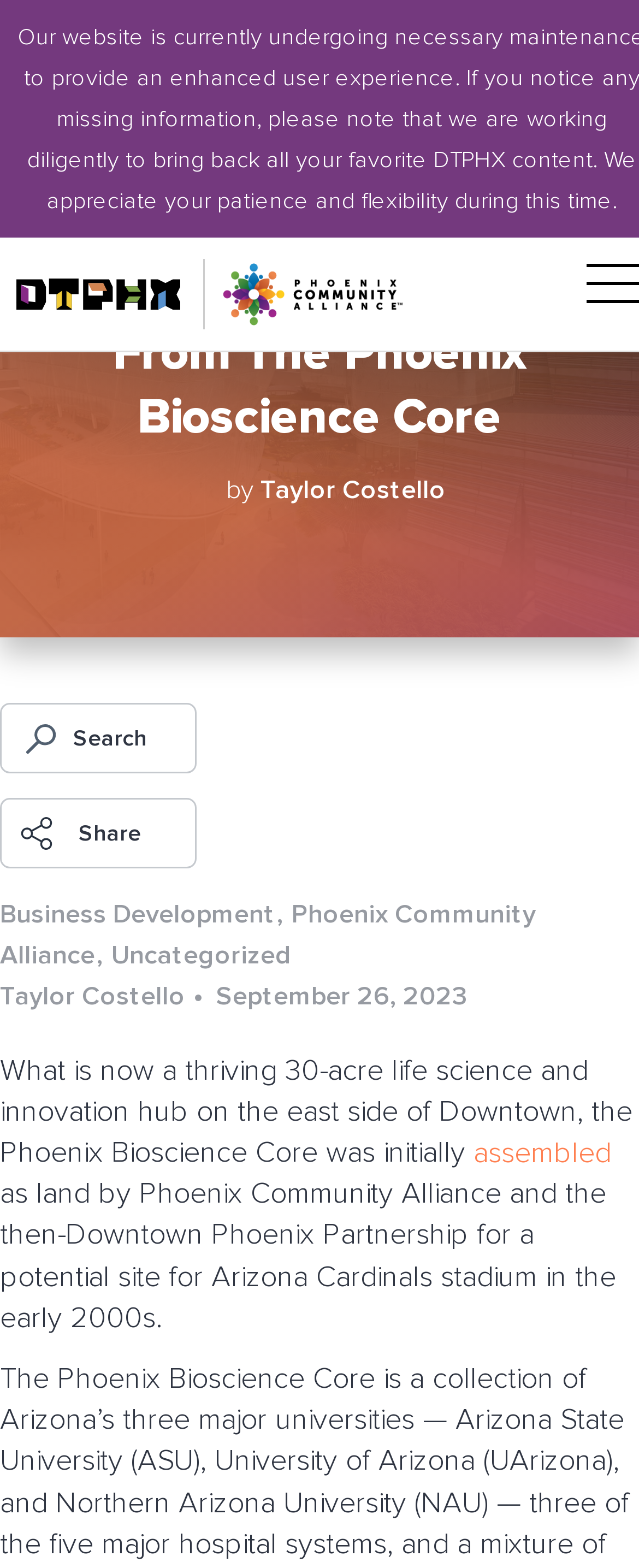Is there a search function on the page?
Answer the question with a single word or phrase derived from the image.

Yes